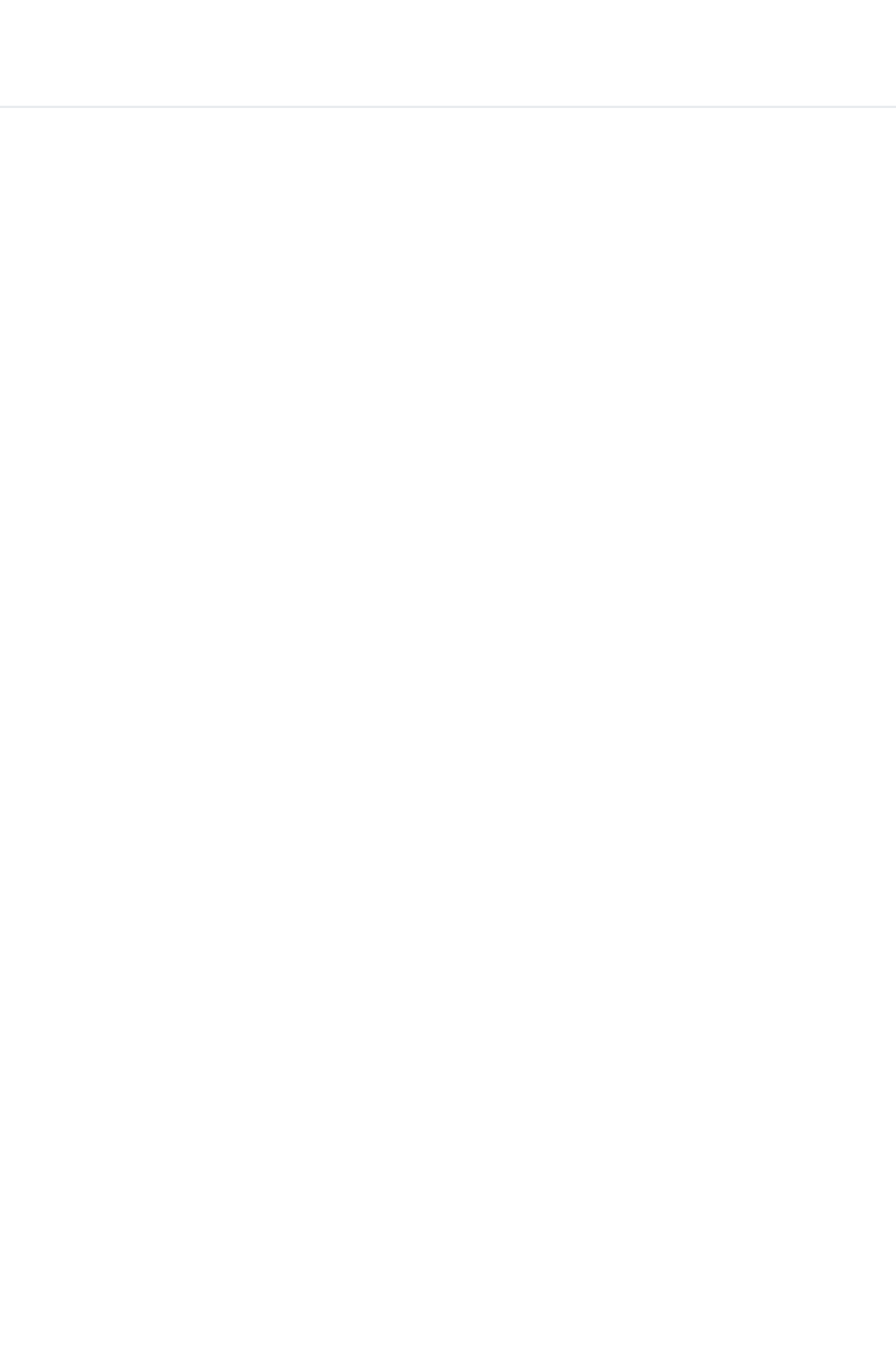Please provide the bounding box coordinates for the UI element as described: "About Us". The coordinates must be four floats between 0 and 1, represented as [left, top, right, bottom].

[0.2, 0.469, 0.423, 0.505]